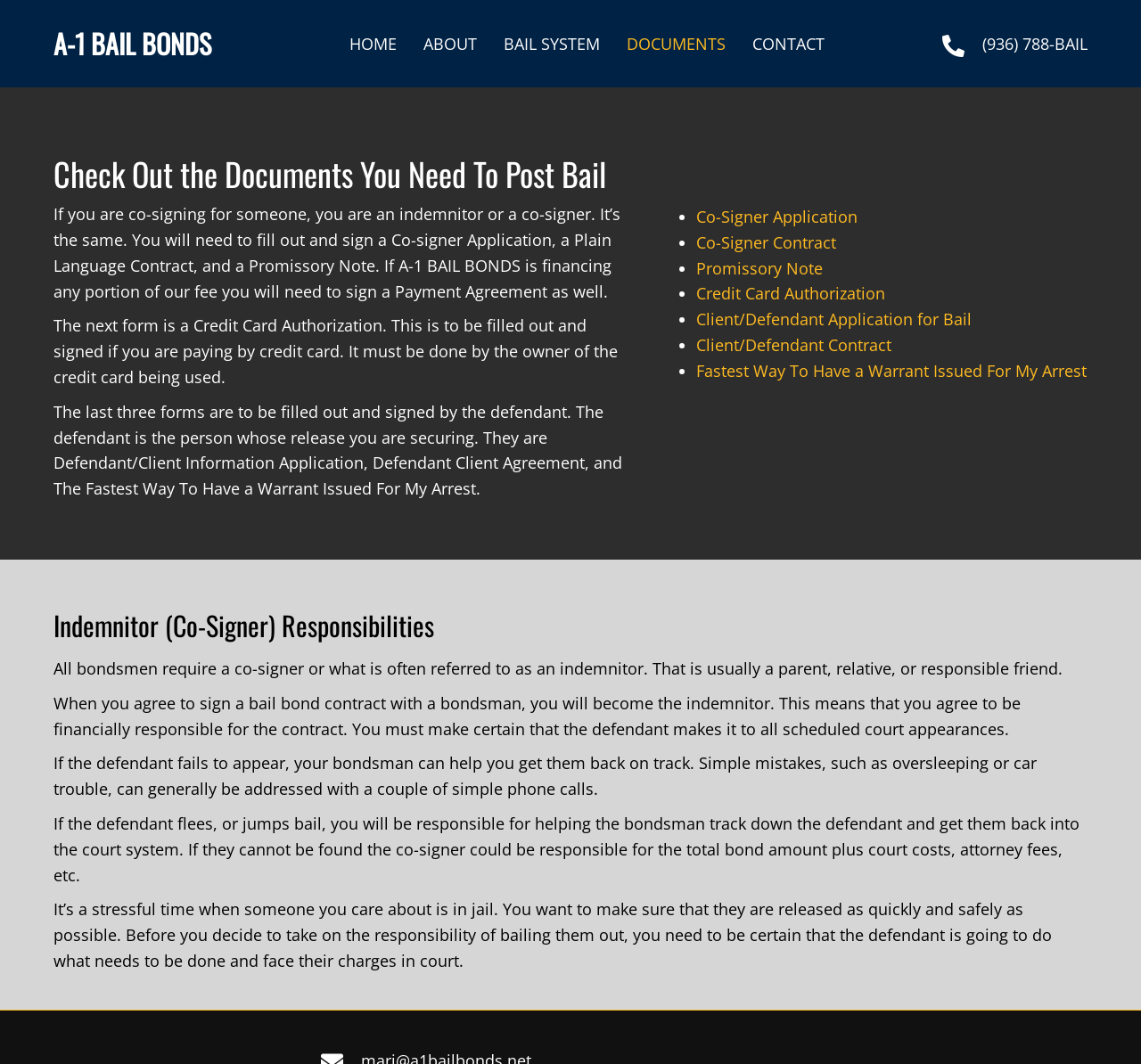What forms do co-signers need to fill out?
From the screenshot, supply a one-word or short-phrase answer.

Several forms